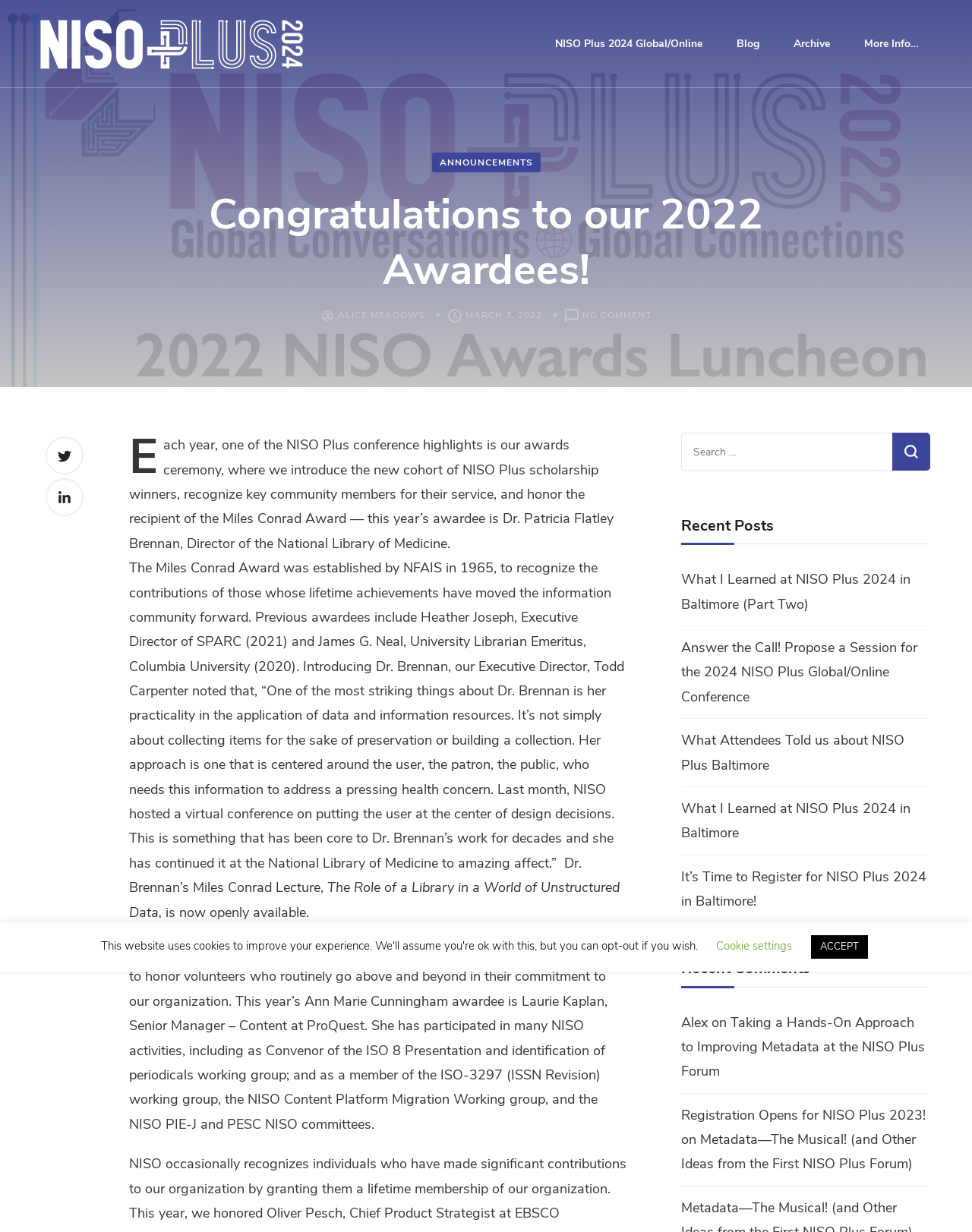Identify the bounding box for the element characterized by the following description: "Alice Meadows".

[0.348, 0.249, 0.438, 0.263]